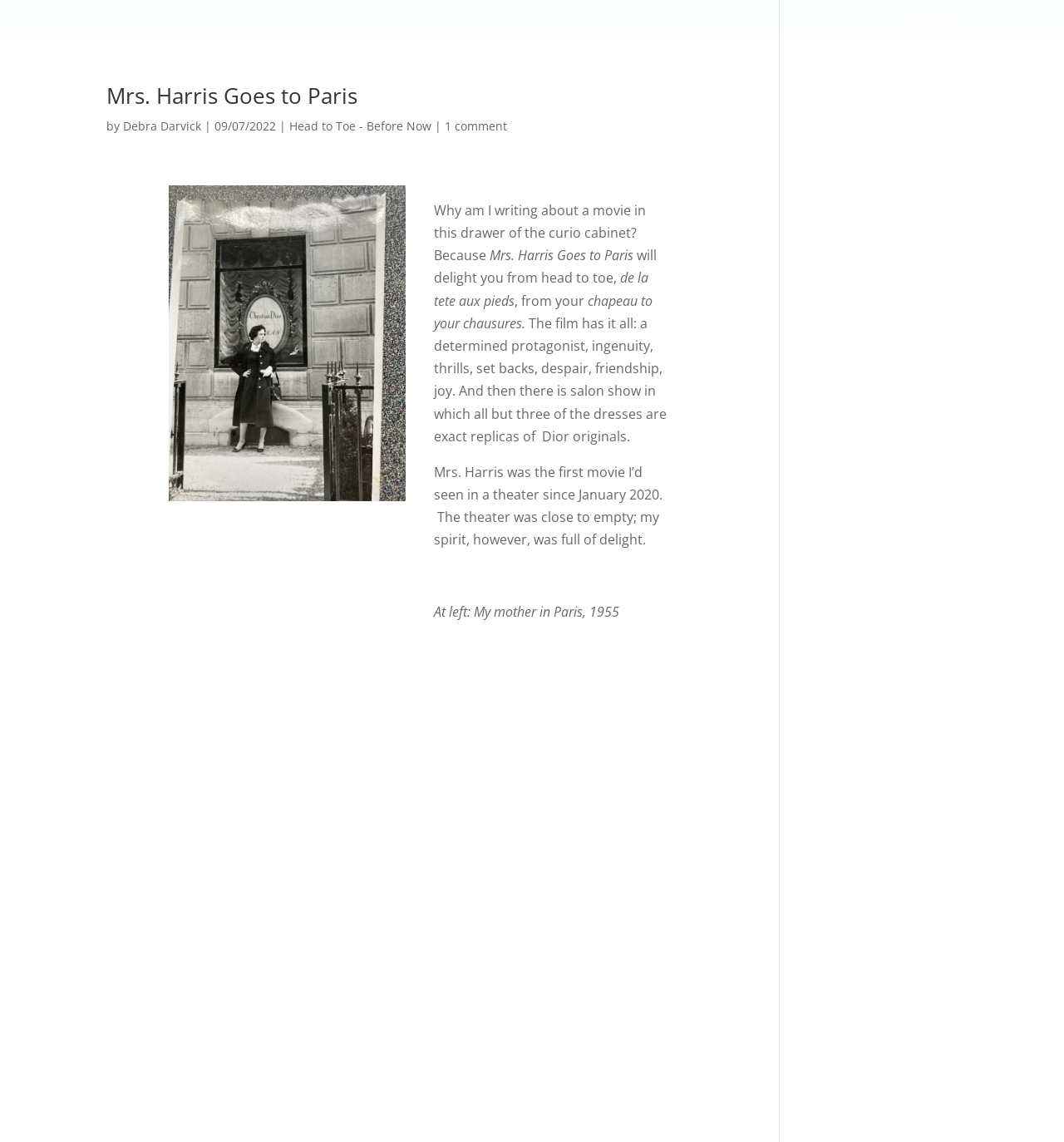What is the description of the image?
Please craft a detailed and exhaustive response to the question.

I looked at the image element and found that it does not have a description or alt text.